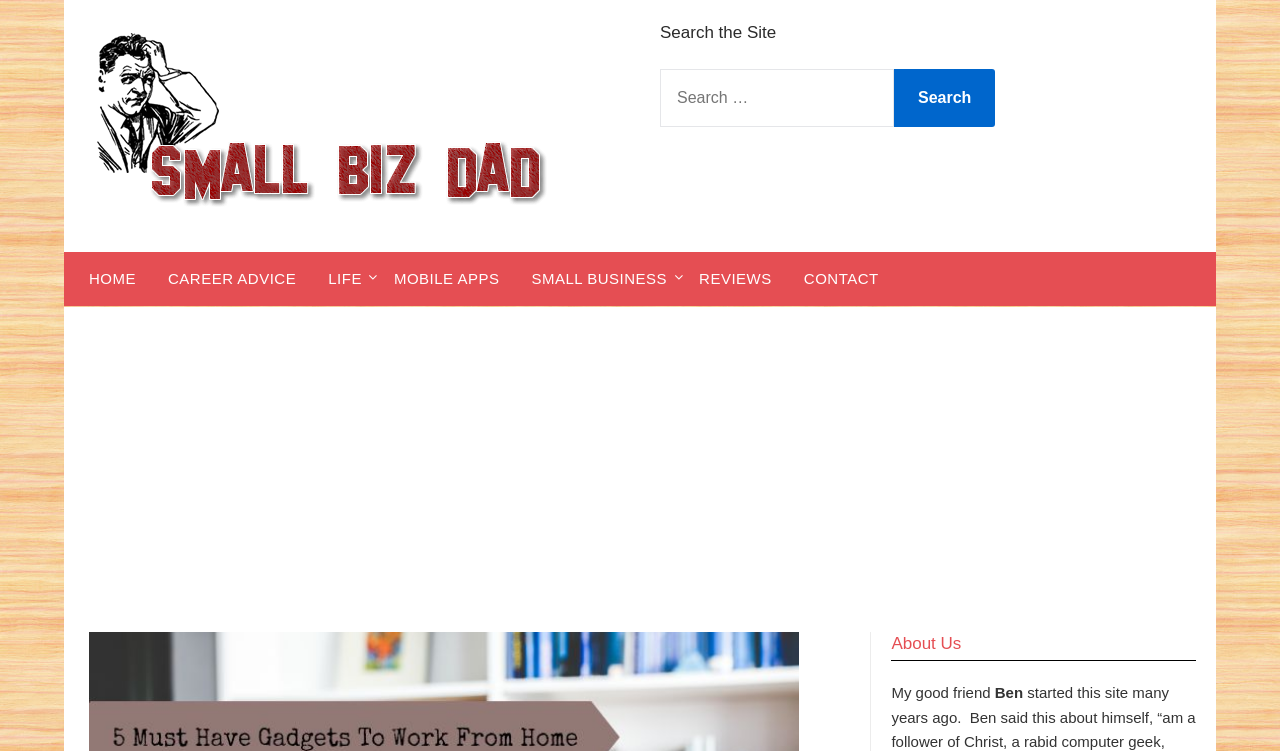Provide an in-depth description of the elements and layout of the webpage.

The webpage is about working from home and features gadgets that can make the experience easier. At the top left, there is a logo of "Small Biz Dad" which is also a link. Below the logo, there is a search bar with a search button to the right. The search bar is accompanied by a heading that says "Search the Site". 

To the left of the search bar, there are six navigation links: "HOME", "CAREER ADVICE", "LIFE", "MOBILE APPS", "SMALL BUSINESS", and "REVIEWS", followed by a "CONTACT" link. These links are arranged horizontally and take up a significant portion of the top section of the page.

The main content of the page is an article that lists five gadgets to consider when working from home. The article is divided into sections, with a heading that says "5 Must Have Gadgets To Work From Home". 

At the bottom of the page, there is an advertisement iframe that takes up a significant portion of the page. Below the advertisement, there is an "About Us" section that features a heading and two lines of text that introduce the author, Ben.